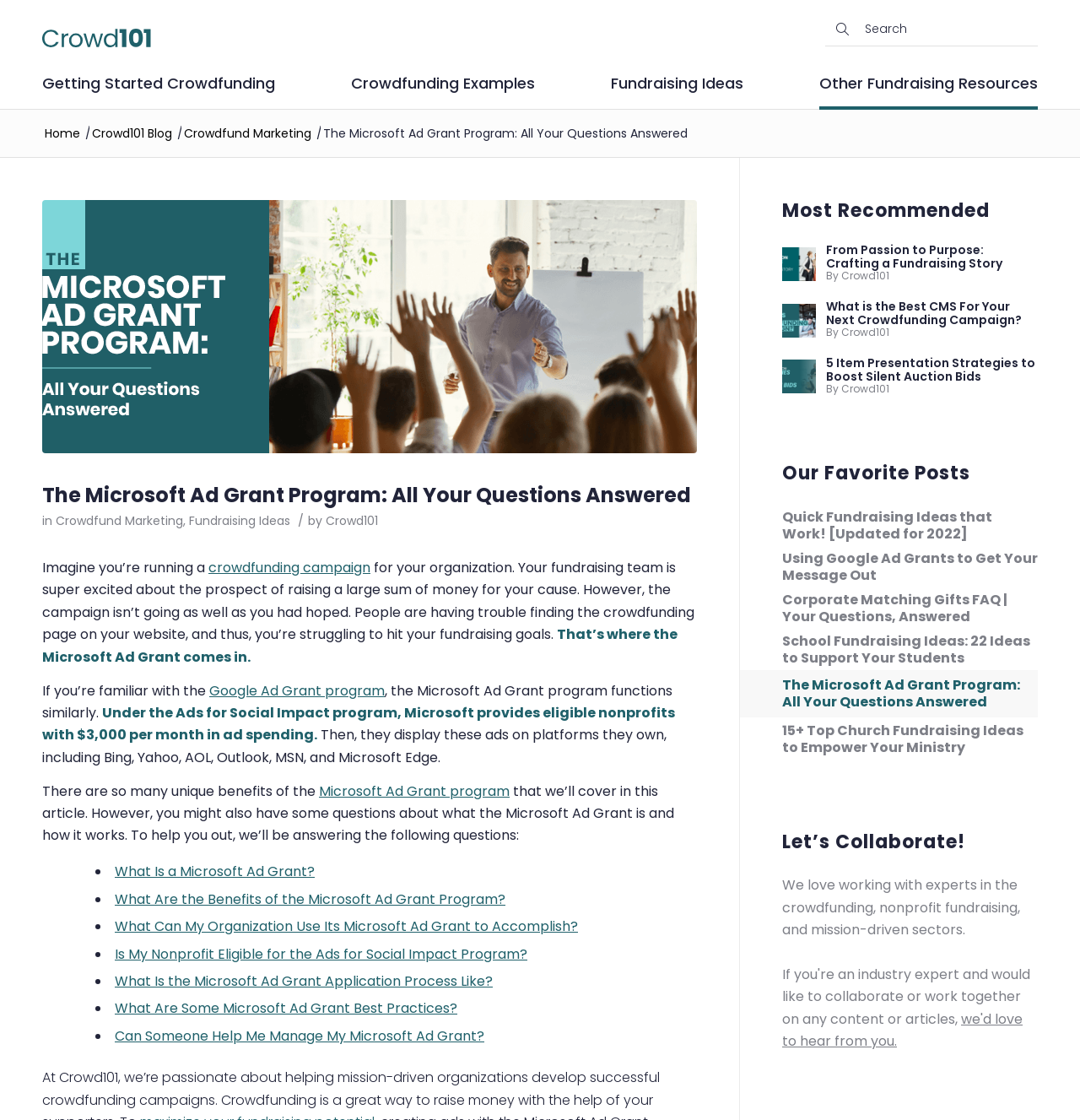Construct a comprehensive caption that outlines the webpage's structure and content.

This webpage is about the Microsoft Ad Grant program, specifically designed for nonprofits. At the top, there is a logo of Crowd101, a menu bar with several options, and a search bar. Below the menu bar, there are links to "Home", "Crowd101 Blog", and "Crowdfund Marketing". 

The main content of the webpage is an article that answers questions about the Microsoft Ad Grant program. The article starts with a brief introduction, followed by a heading that reads "The Microsoft Ad Grant Program: All Your Questions Answered". The introduction explains the purpose of the article, which is to clarify any confusion about the Microsoft Ad Grant program.

The article is divided into several sections, each addressing a specific question about the program. The questions include "What Is a Microsoft Ad Grant?", "What Are the Benefits of the Microsoft Ad Grant Program?", and "What Can My Organization Use Its Microsoft Ad Grant to Accomplish?". Each section provides a detailed answer to the corresponding question.

On the right side of the webpage, there are several recommended posts, including "From Passion to Purpose: Crafting a Fundraising Story", "What is the Best CMS For Your Next Crowdfunding Campaign?", and "5 Item Presentation Strategies to Boost Silent Auction Bids". Each recommended post has a brief description and an image.

Further down the webpage, there are more sections, including "Our Favorite Posts" and "Let’s Collaborate!". The "Our Favorite Posts" section lists several articles, including "Quick Fundraising Ideas that Work! [Updated for 2022]" and "The Microsoft Ad Grant Program: All Your Questions Answered". The "Let’s Collaborate!" section is an invitation to collaborate with experts in the crowdfunding and nonprofit fundraising sectors.

Overall, the webpage is well-organized and easy to navigate, with clear headings and concise descriptions. The content is informative and helpful for nonprofits looking to understand and utilize the Microsoft Ad Grant program.